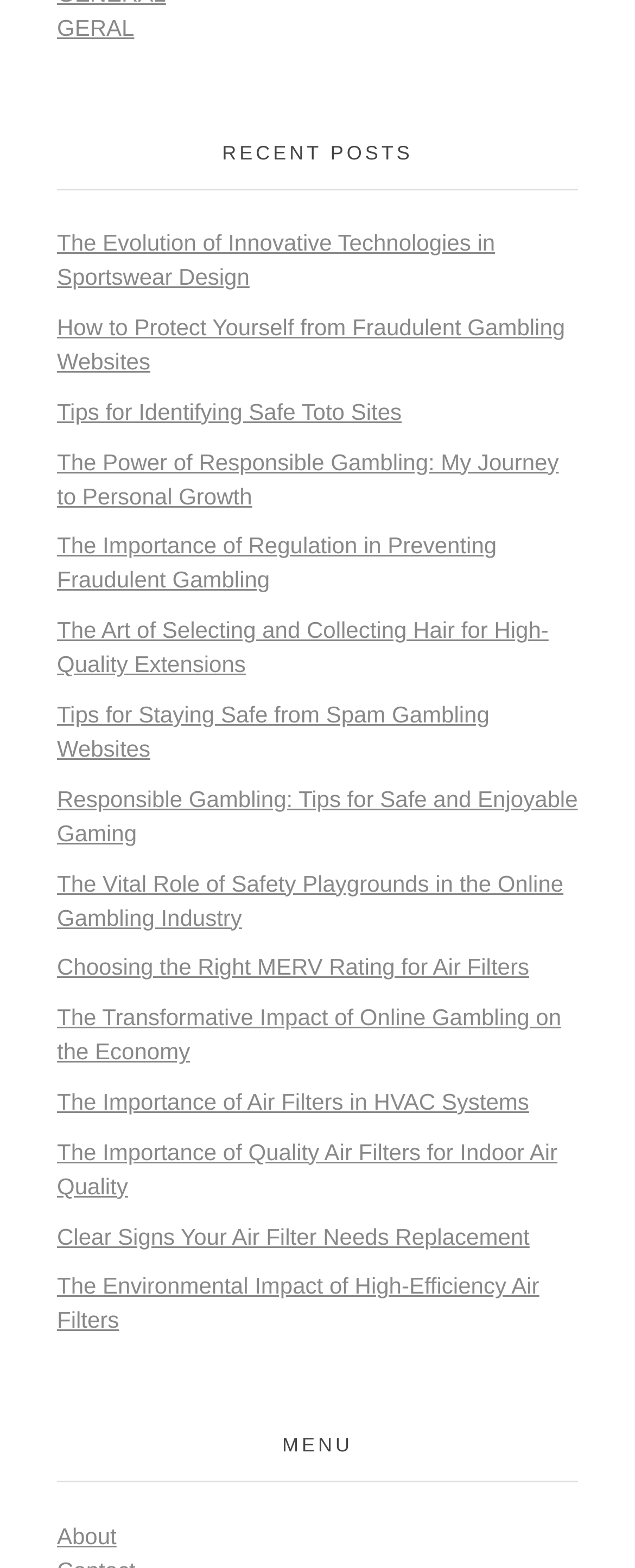Give a one-word or short-phrase answer to the following question: 
What is the last link under 'RECENT POSTS'?

Clear Signs Your Air Filter Needs Replacement